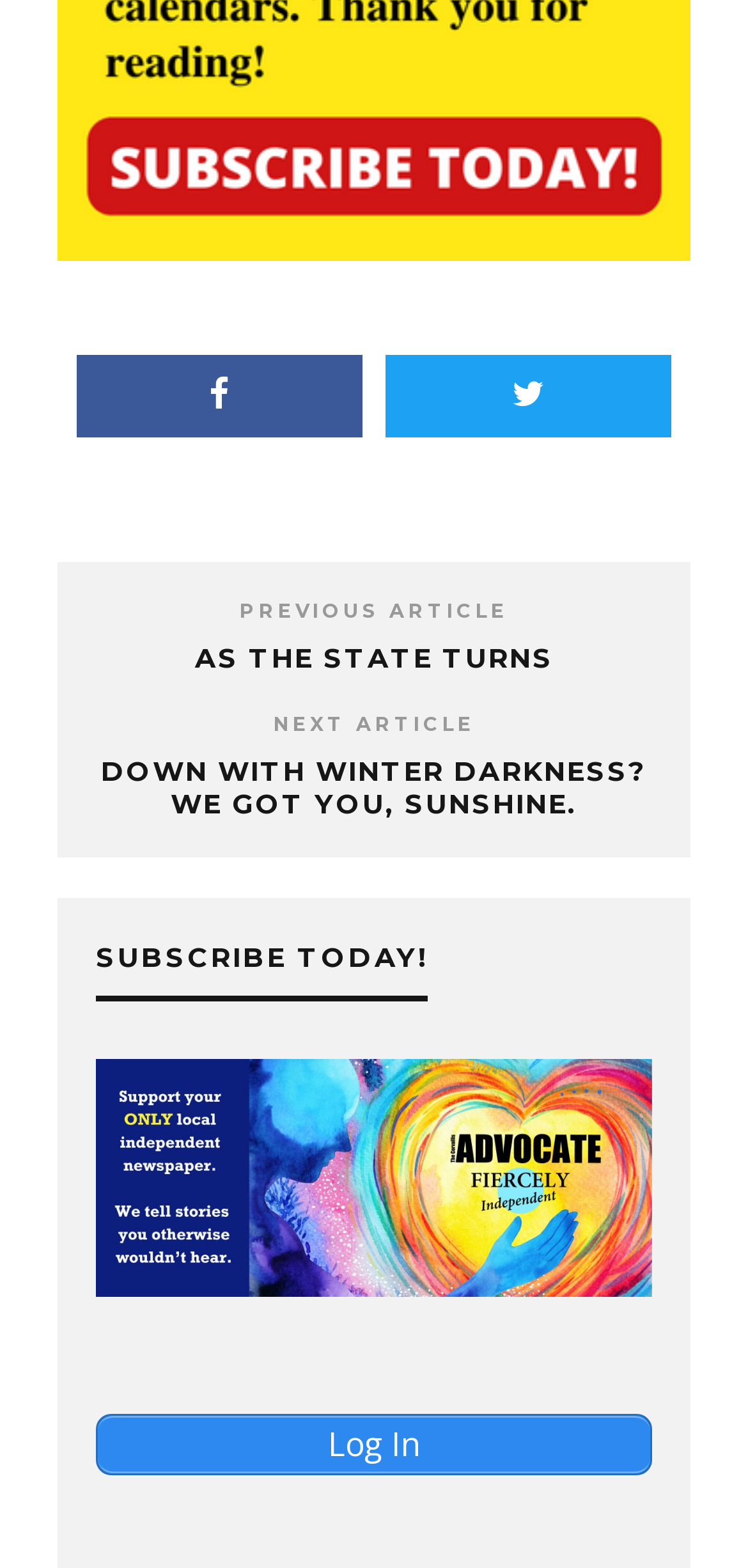Reply to the question with a brief word or phrase: How many elements are in the footer?

7